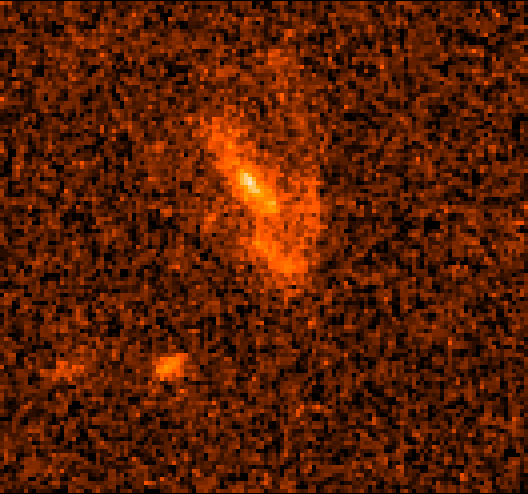What is the orientation of the image?
Provide a one-word or short-phrase answer based on the image.

East is to the left and North is upwards